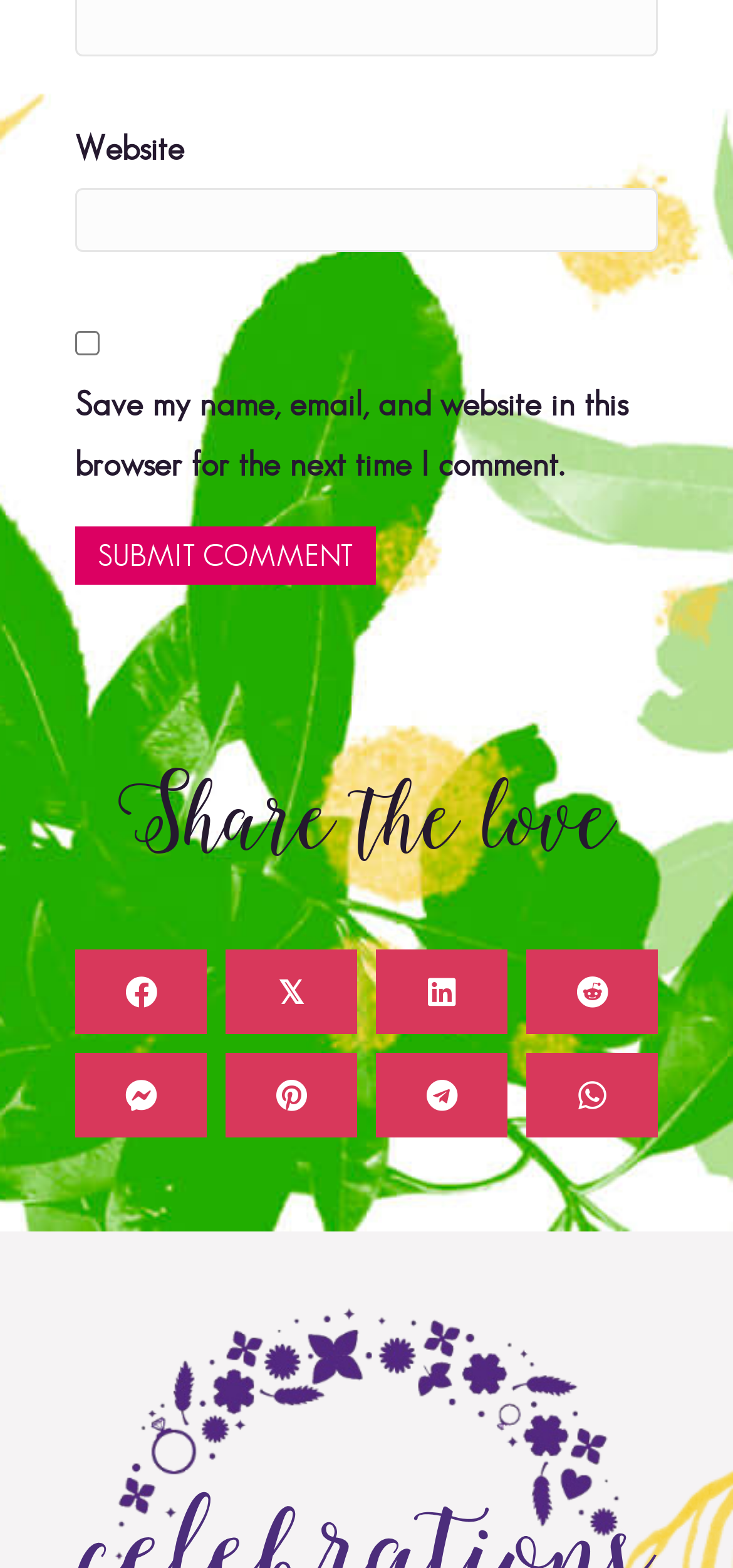What is the text above the social media links?
Can you offer a detailed and complete answer to this question?

The text 'Share the love' is located above the social media links, suggesting that it is a heading or a title for the sharing options.